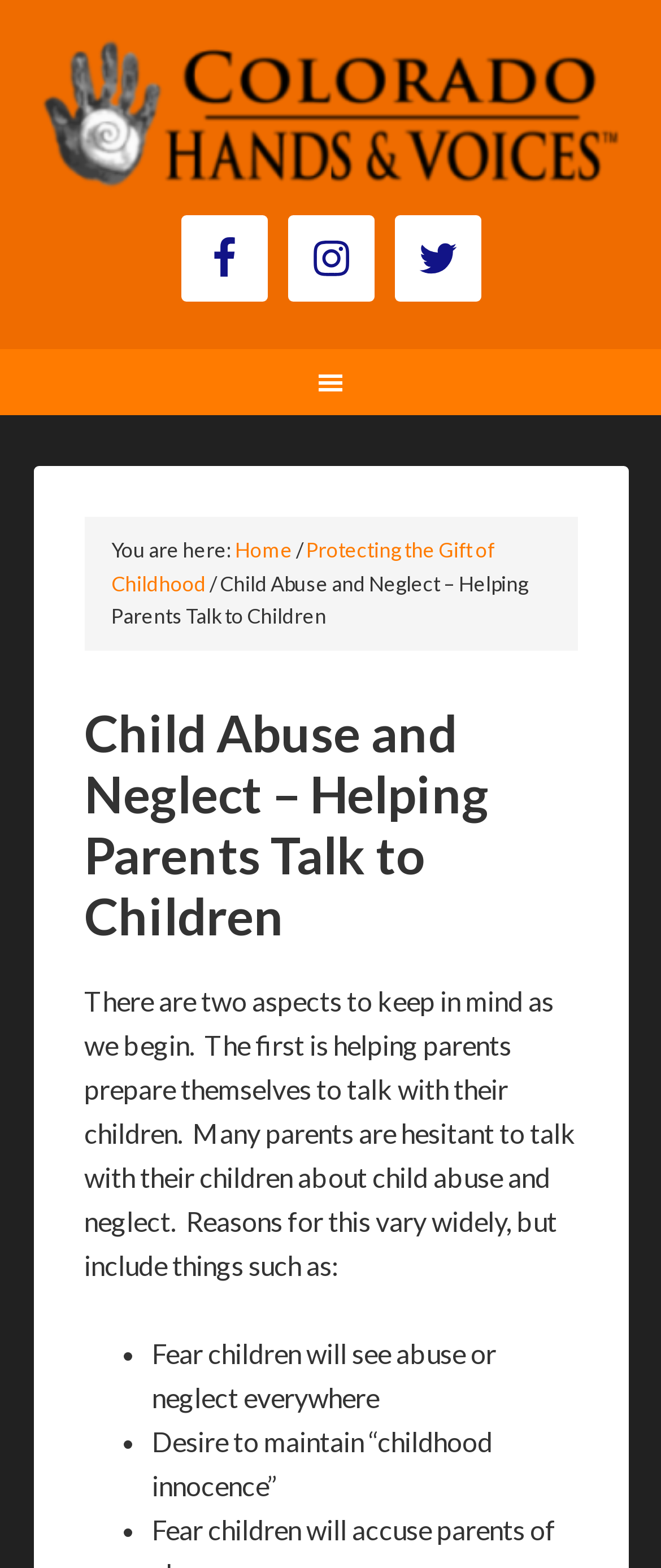How many social media links are there?
Please answer the question with a single word or phrase, referencing the image.

3